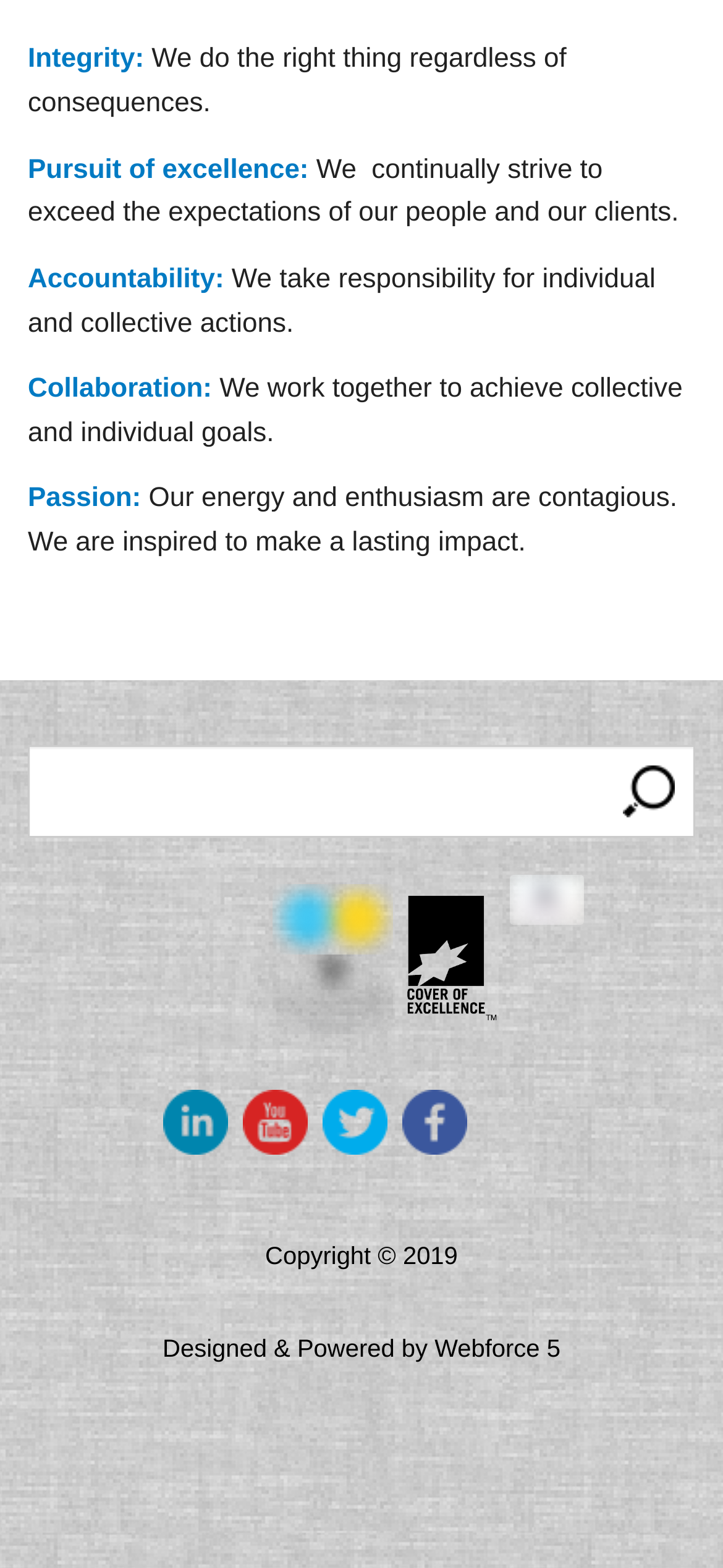How many links are there at the bottom of the webpage?
Refer to the image and provide a detailed answer to the question.

At the bottom of the webpage, there are five links arranged horizontally. These links are not labeled, but they appear to be navigation links or links to other related webpages.